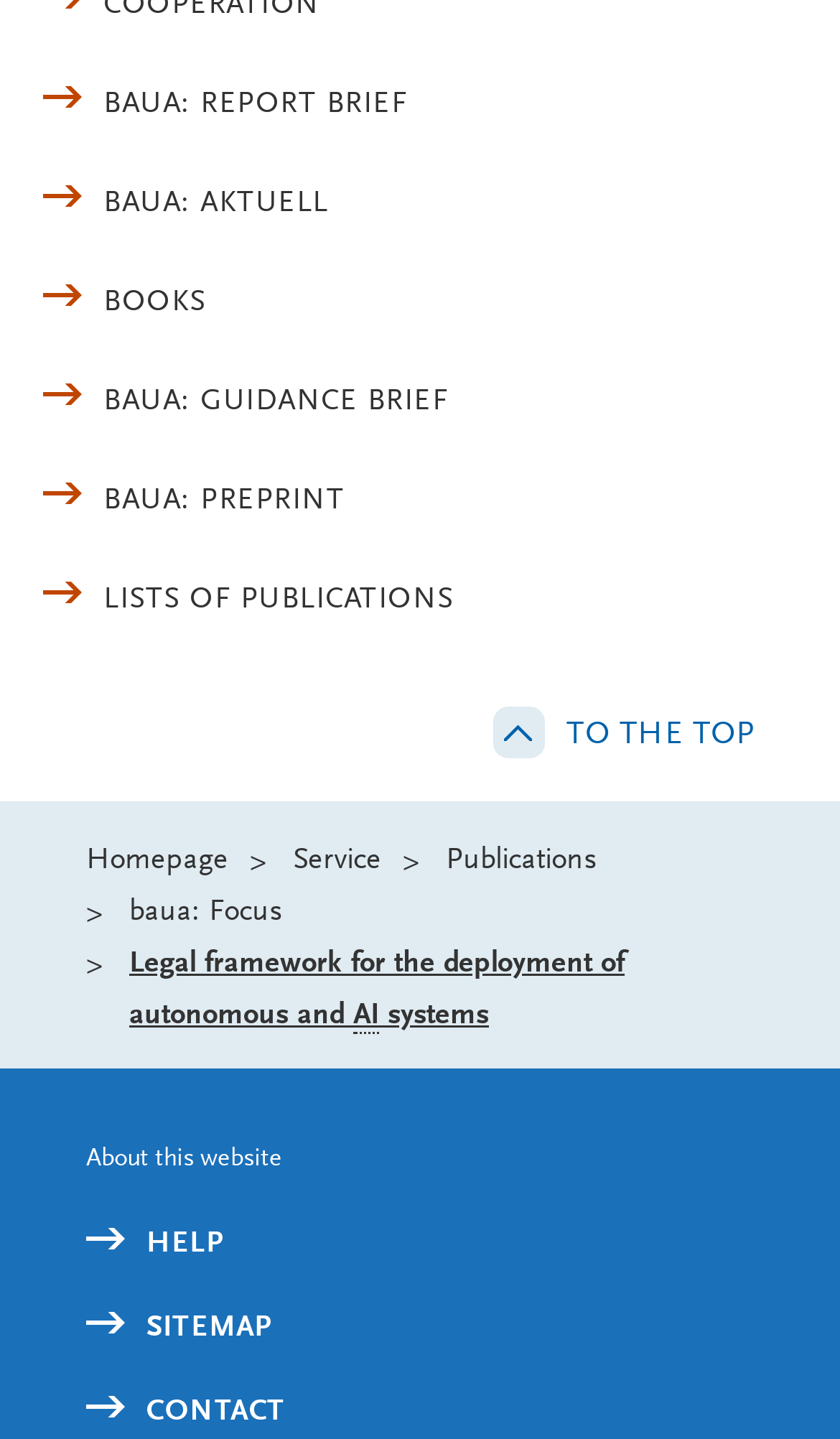Identify the bounding box coordinates for the element that needs to be clicked to fulfill this instruction: "View books". Provide the coordinates in the format of four float numbers between 0 and 1: [left, top, right, bottom].

[0.051, 0.193, 0.949, 0.225]